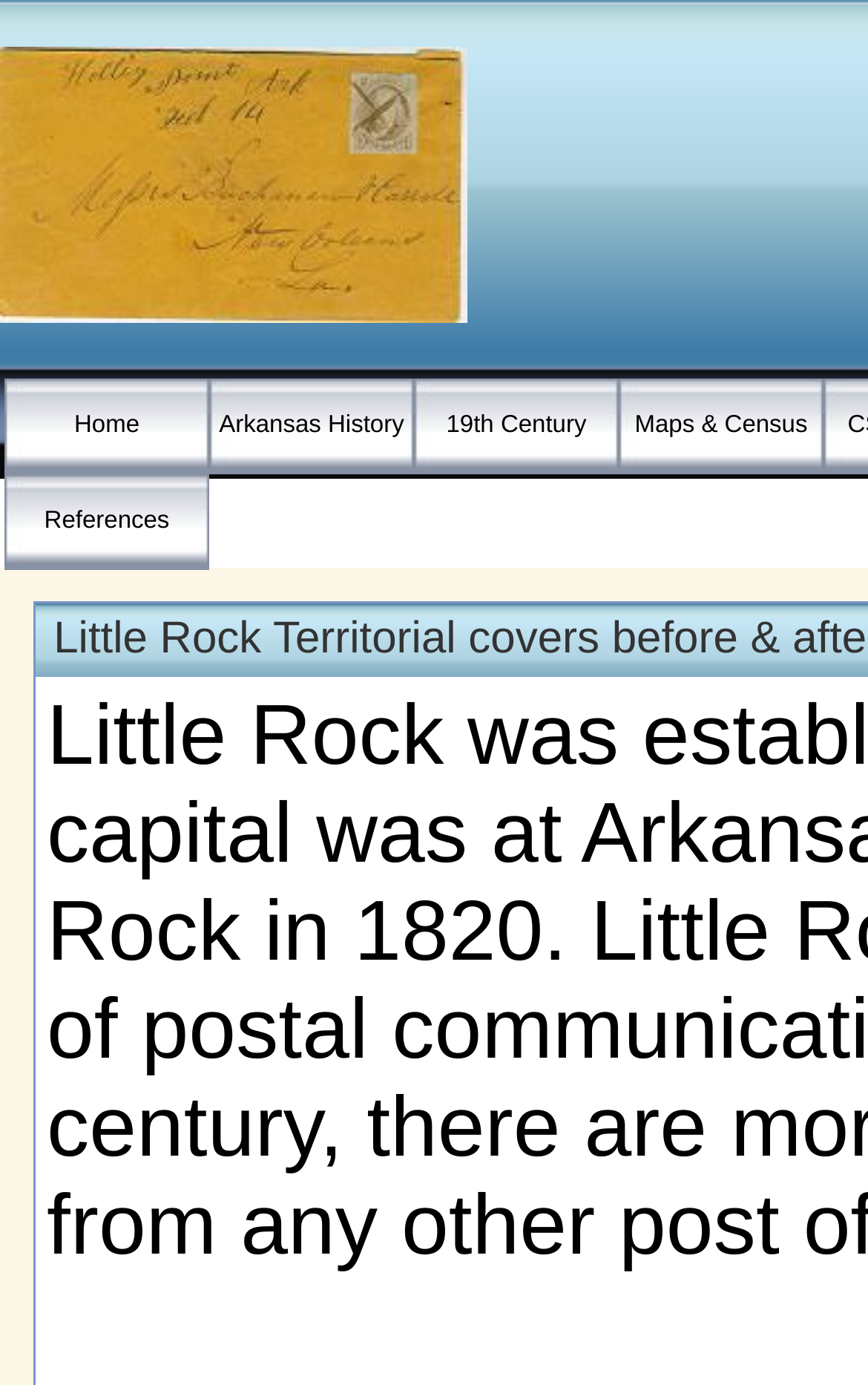Refer to the image and offer a detailed explanation in response to the question: What is the theme of the webpage?

The webpage has multiple links and an image related to Arkansas history, which suggests that the theme of the webpage is history. The specific focus on postal history and other historical periods further supports this conclusion.